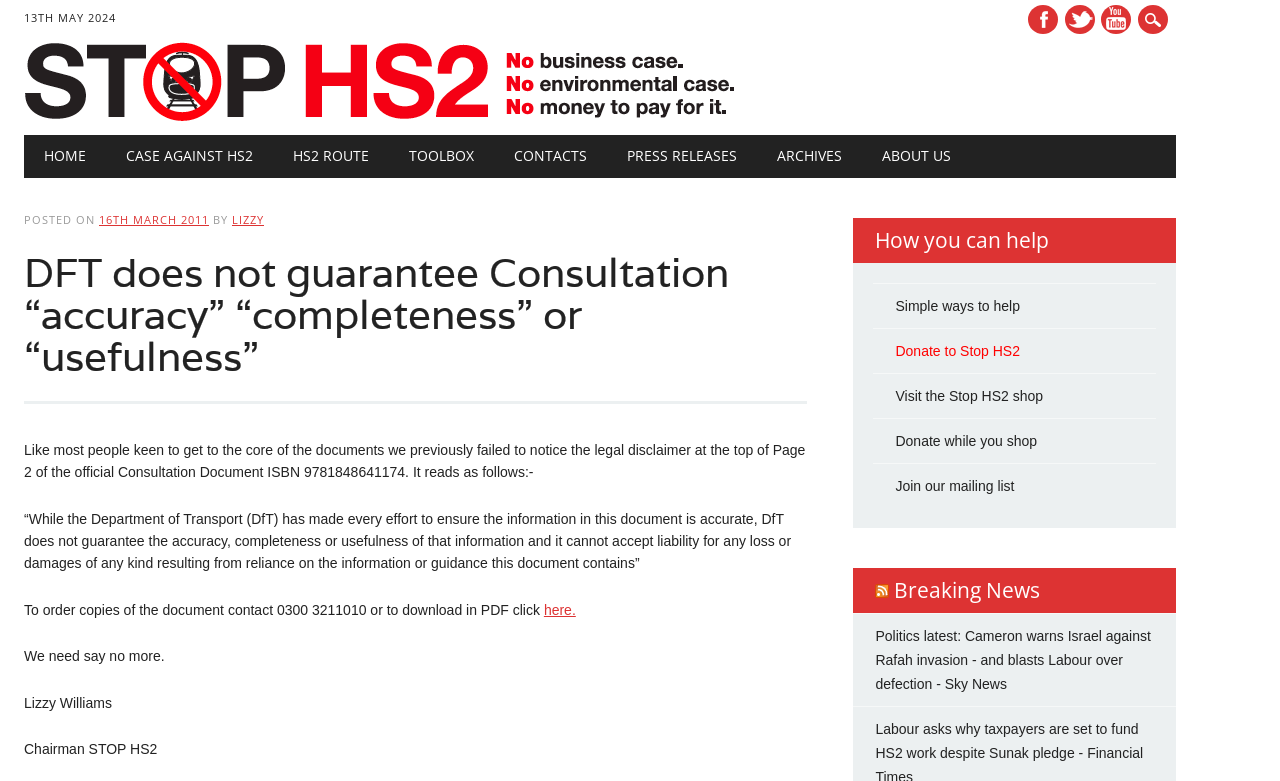Find and indicate the bounding box coordinates of the region you should select to follow the given instruction: "Click Facebook".

[0.803, 0.006, 0.826, 0.044]